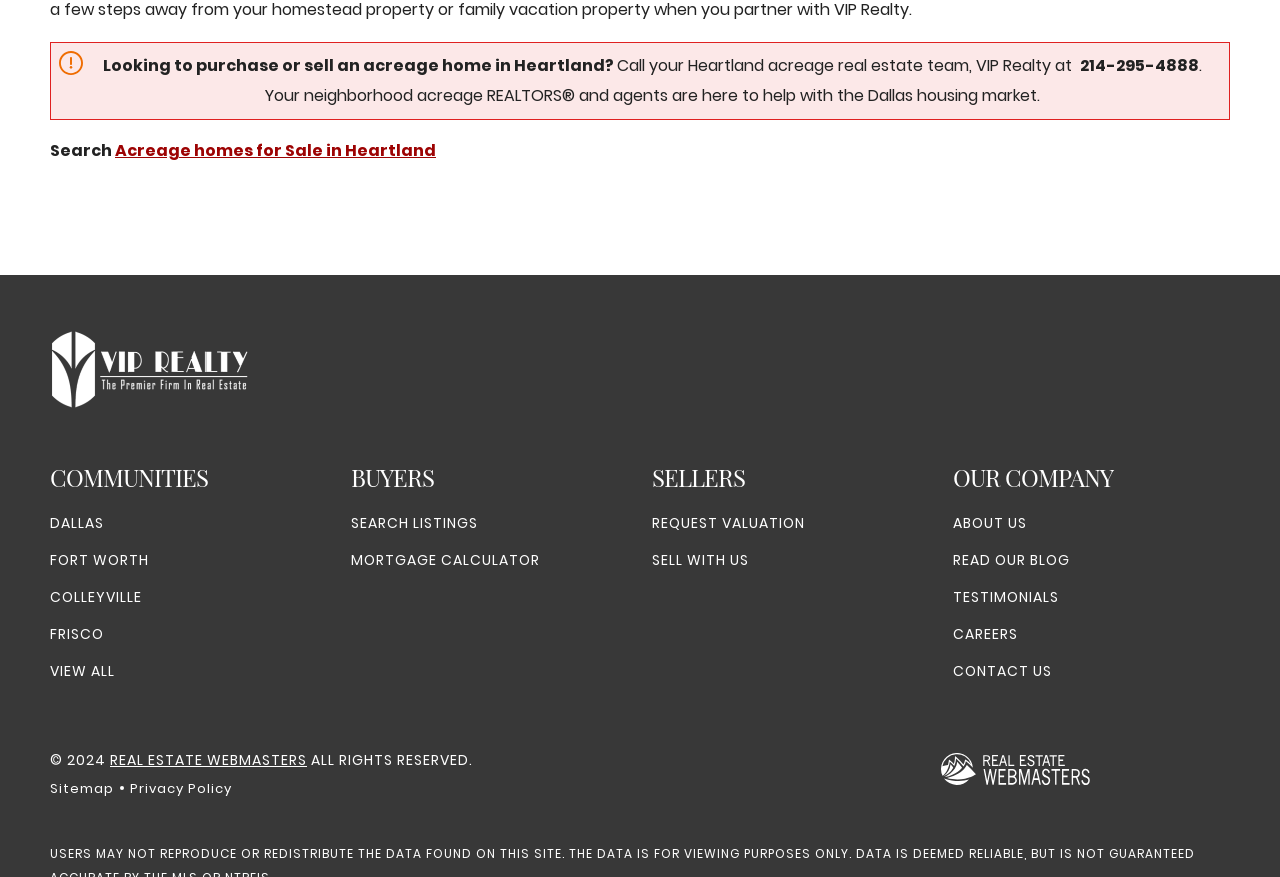Provide a thorough and detailed response to the question by examining the image: 
What is the name of the real estate team mentioned on the webpage?

I found the name of the real estate team by looking at the StaticText element with the OCR text 'Call your Heartland acreage real estate team, VIP Realty at '. This element is a sibling of the StaticText element with the OCR text 'Looking to purchase or sell an acreage home in Heartland?'